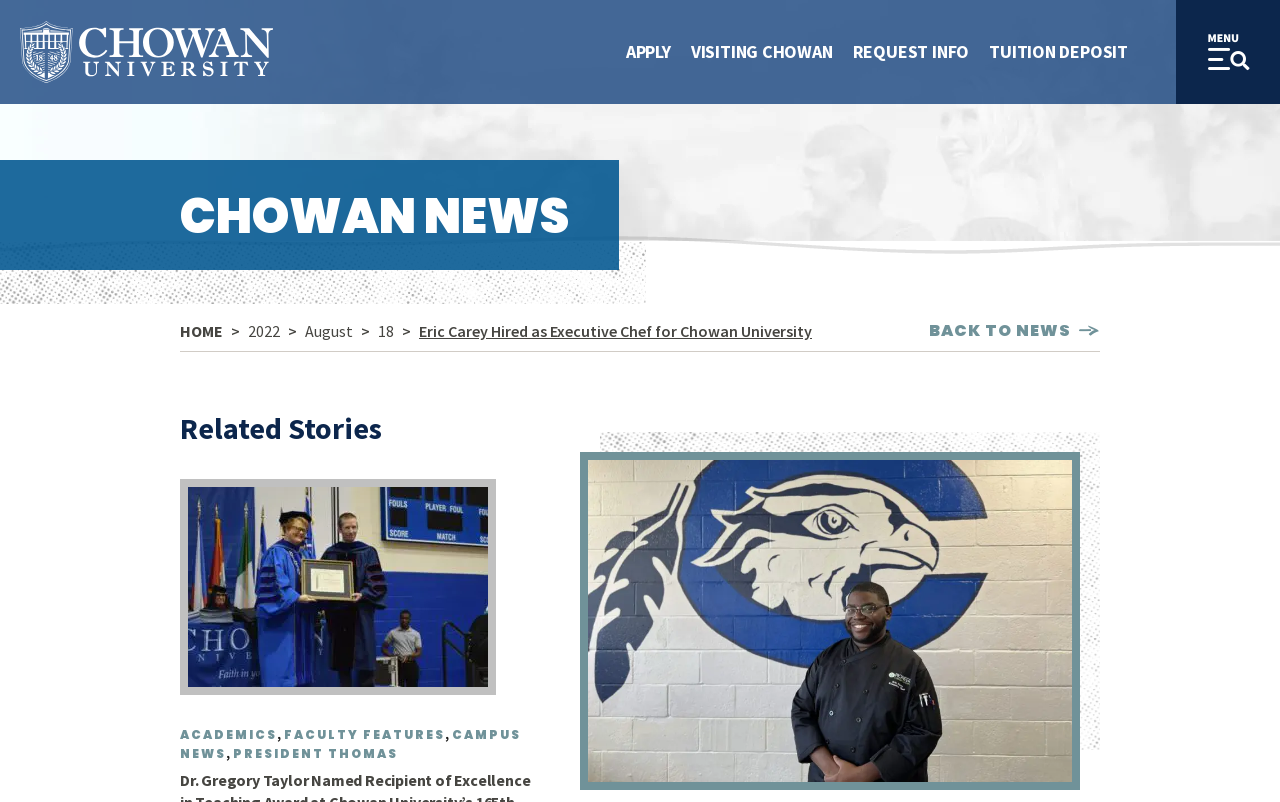Identify the coordinates of the bounding box for the element that must be clicked to accomplish the instruction: "Visit the 'HOME' page".

[0.141, 0.393, 0.174, 0.433]